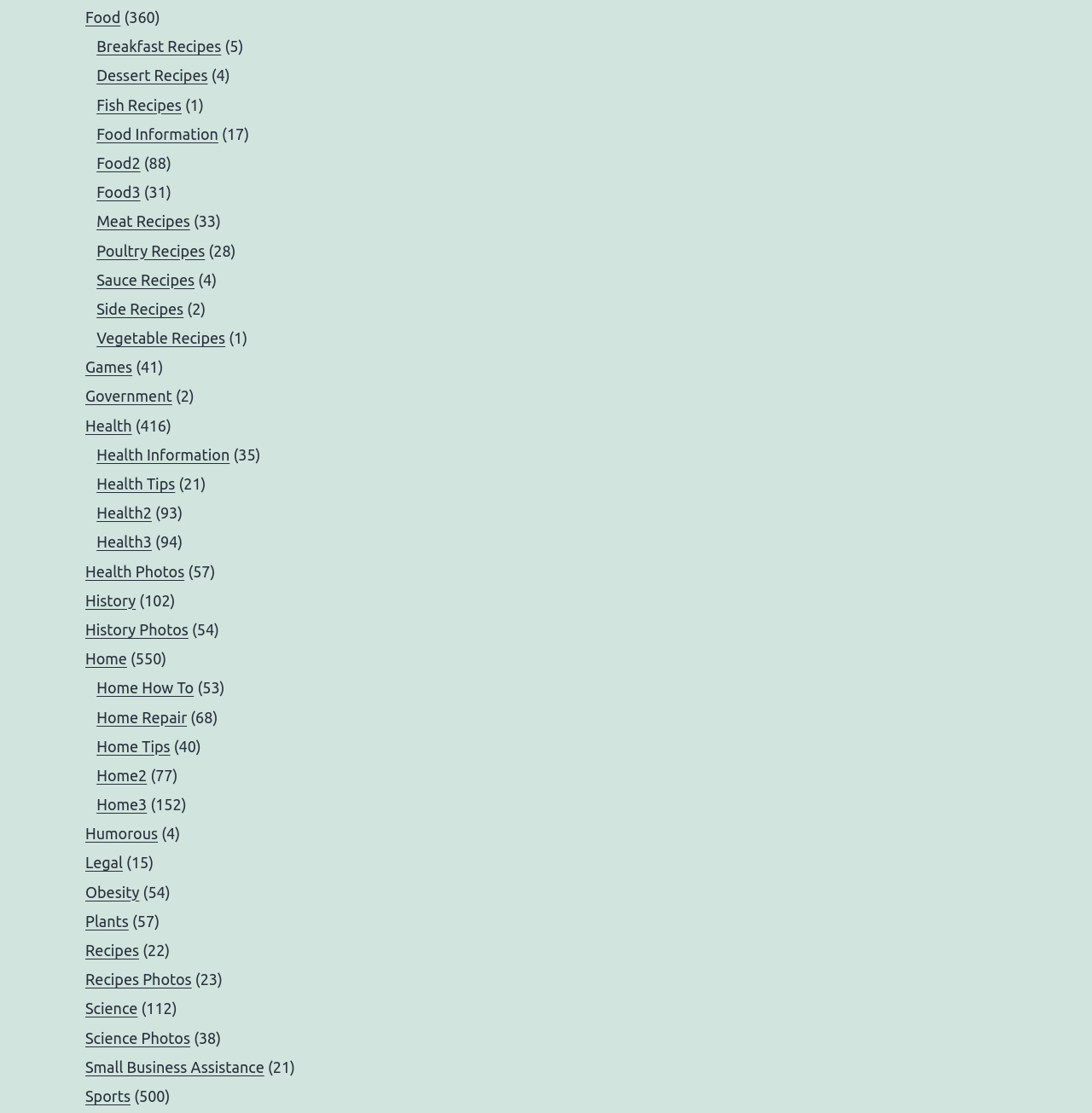Please pinpoint the bounding box coordinates for the region I should click to adhere to this instruction: "Visit Breakfast Recipes".

[0.088, 0.034, 0.203, 0.049]